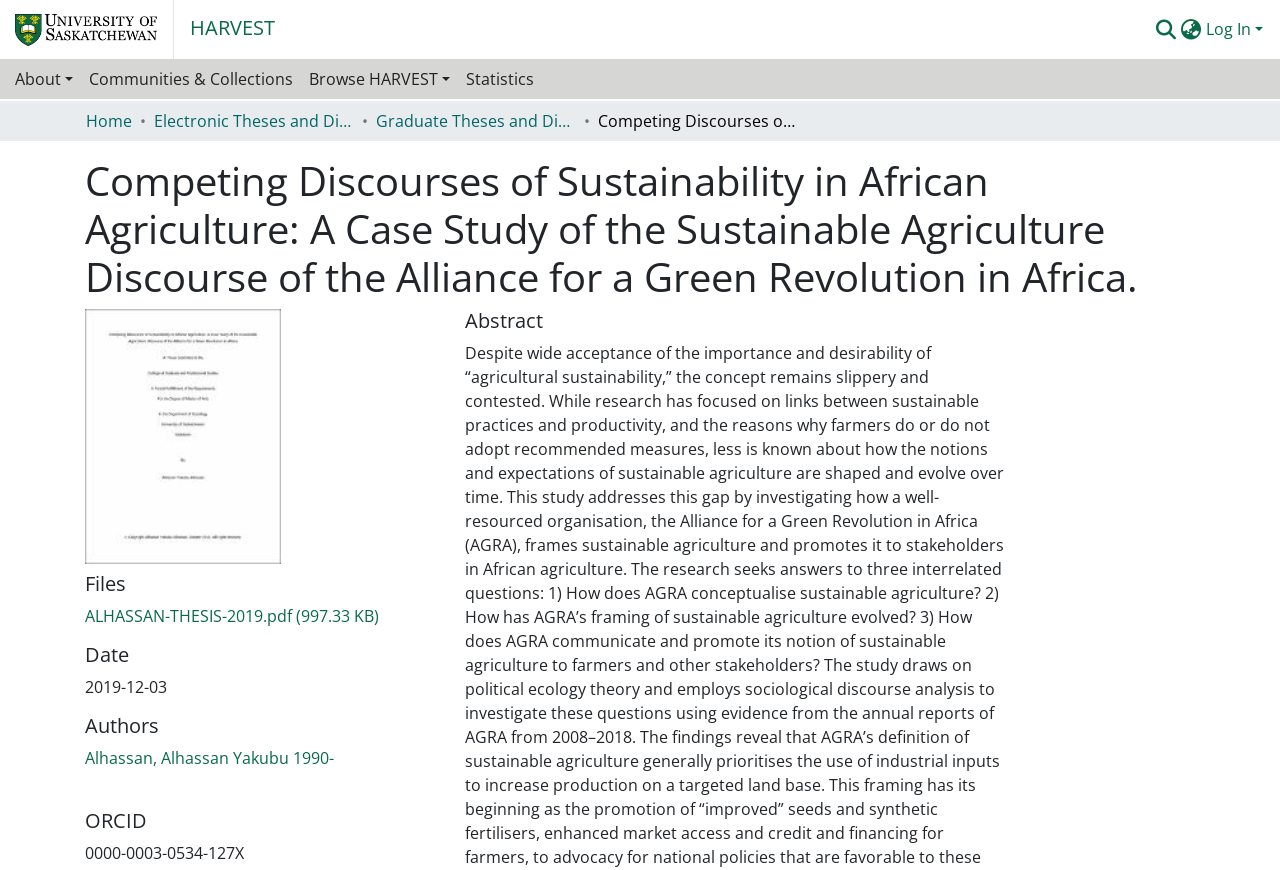Please predict the bounding box coordinates (top-left x, top-left y, bottom-right x, bottom-right y) for the UI element in the screenshot that fits the description: ALHASSAN-THESIS-2019.pdf (997.33 KB)

[0.066, 0.695, 0.296, 0.72]